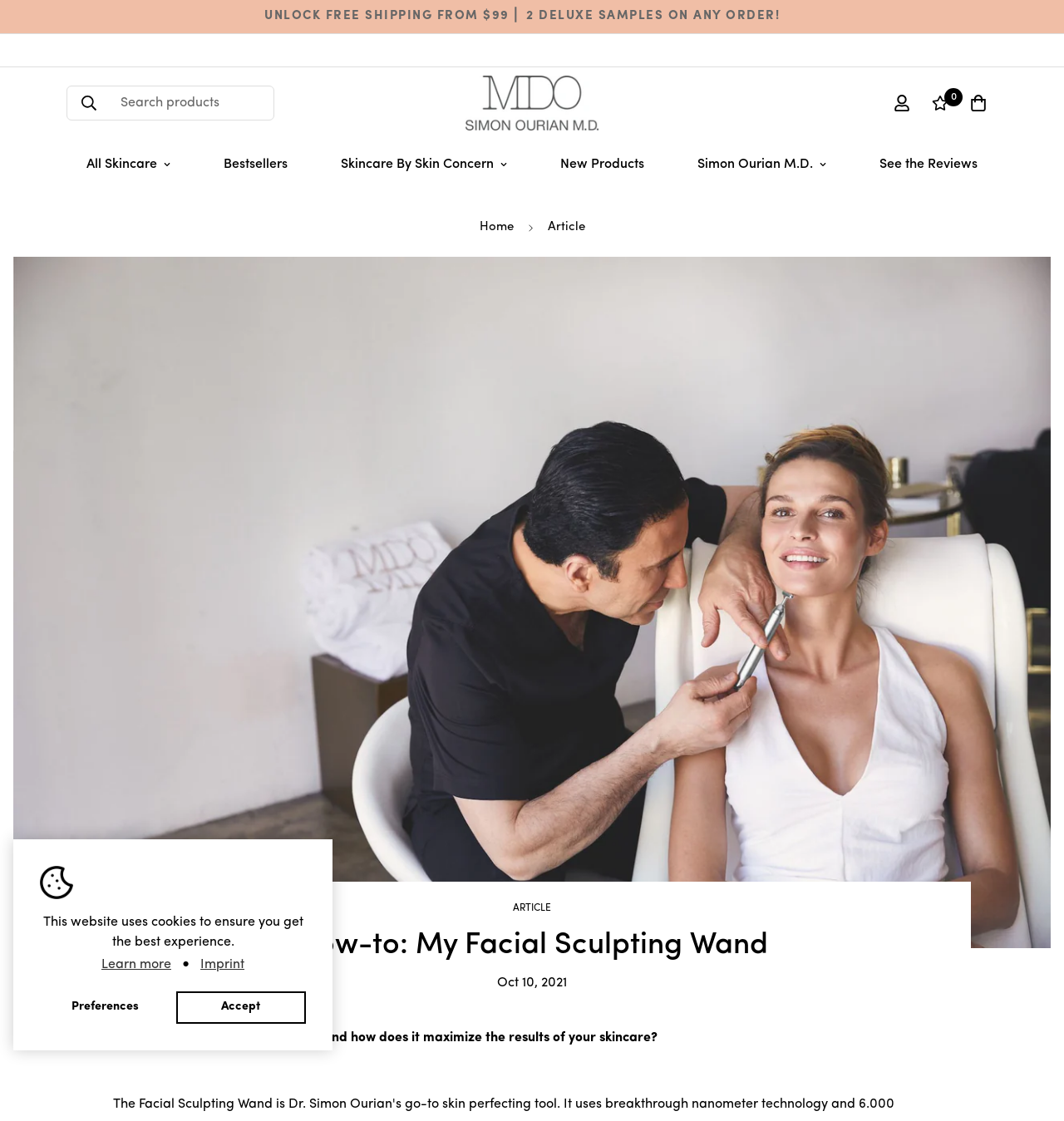Use a single word or phrase to answer the following:
How many navigation links are in the breadcrumbs section?

2